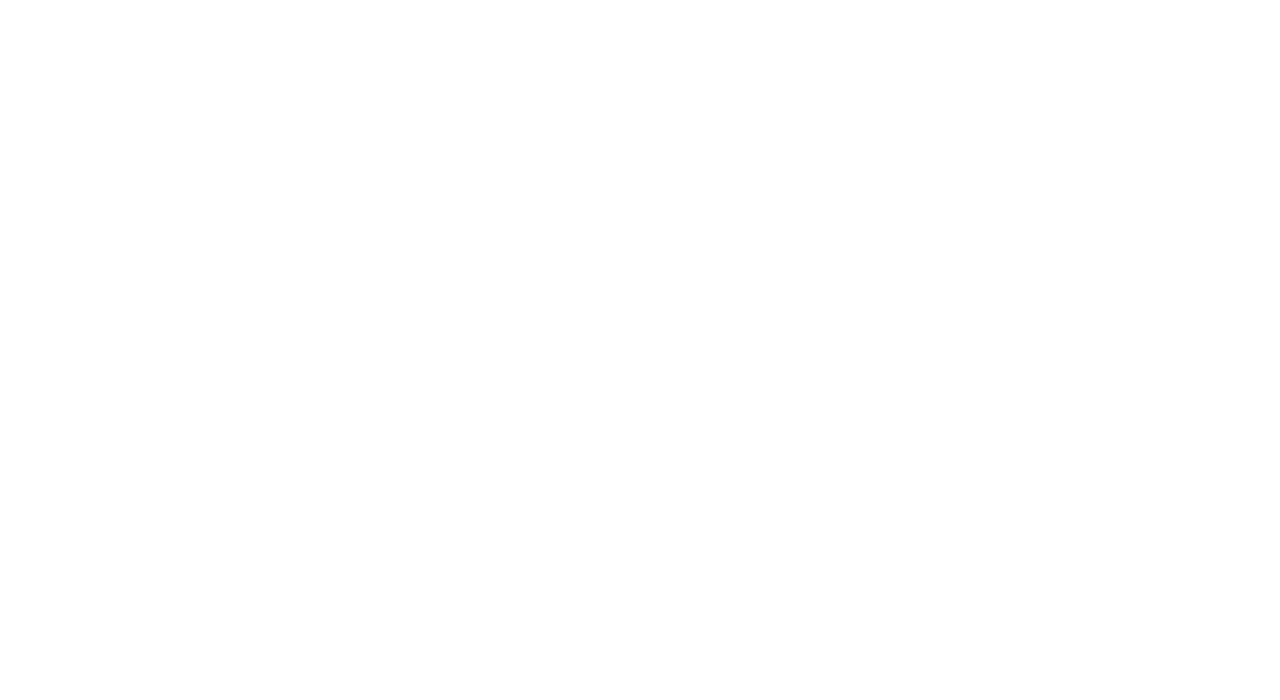Determine the bounding box coordinates of the clickable region to carry out the instruction: "Log in as staff".

[0.478, 0.916, 0.522, 0.936]